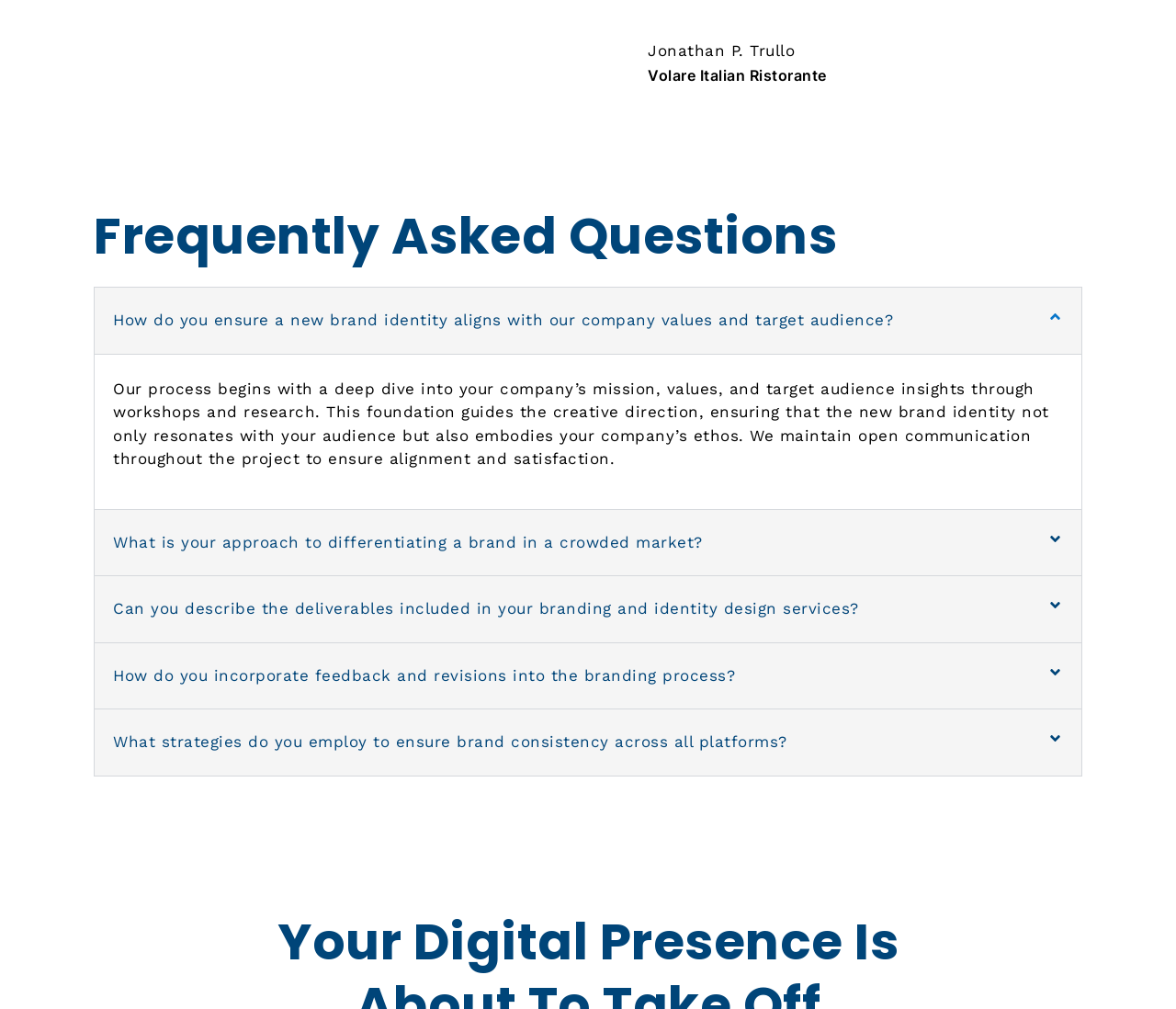Please identify the bounding box coordinates of the element that needs to be clicked to perform the following instruction: "View the description about brand consistency across all platforms".

[0.081, 0.703, 0.919, 0.768]